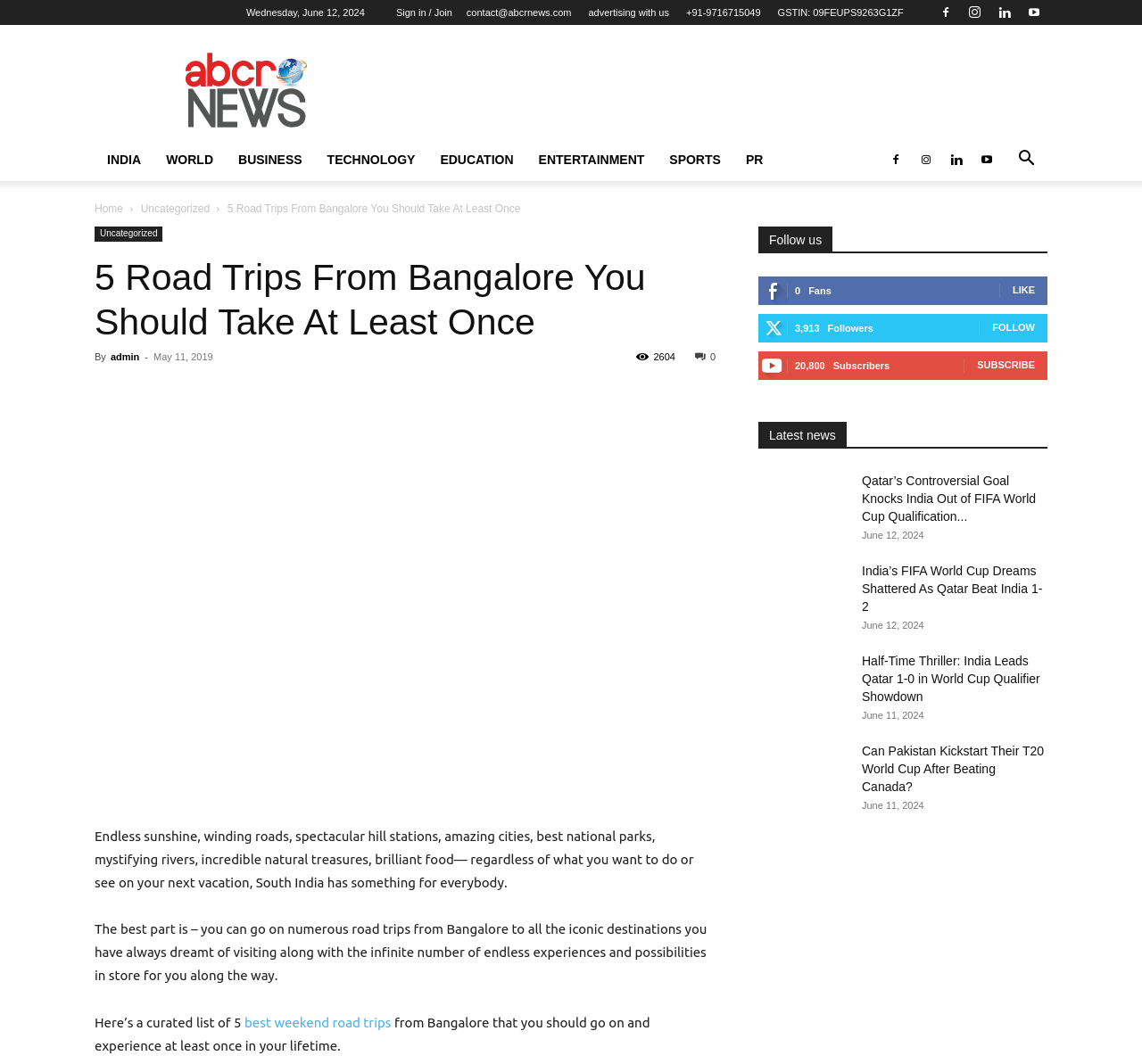Produce an extensive caption that describes everything on the webpage.

This webpage is about a news article titled "5 Road Trips From Bangalore You Should Take At Least Once" on a website called AbcrNews. At the top of the page, there are several links and icons, including a search button, a sign-in/join link, and contact information. Below this, there are links to different categories such as India, World, Business, Technology, Education, Entertainment, Sports, and PR.

The main article is divided into sections. The first section has a heading with the title of the article, followed by a brief description of the article and a link to "Uncategorized". Below this, there is a section with a heading that says "By admin" and a date "May 11, 2019". There are also social media links and a comment count.

The main content of the article is divided into paragraphs, describing the benefits of taking road trips from Bangalore and listing five recommended trips. The article also includes an image.

On the right side of the page, there is a section titled "Follow us" with links to social media platforms and a count of fans, followers, and subscribers. Below this, there is a section titled "Latest news" with links to several news articles, each with a heading, an image, and a date. The news articles are about India's FIFA World Cup qualification matches against Qatar.